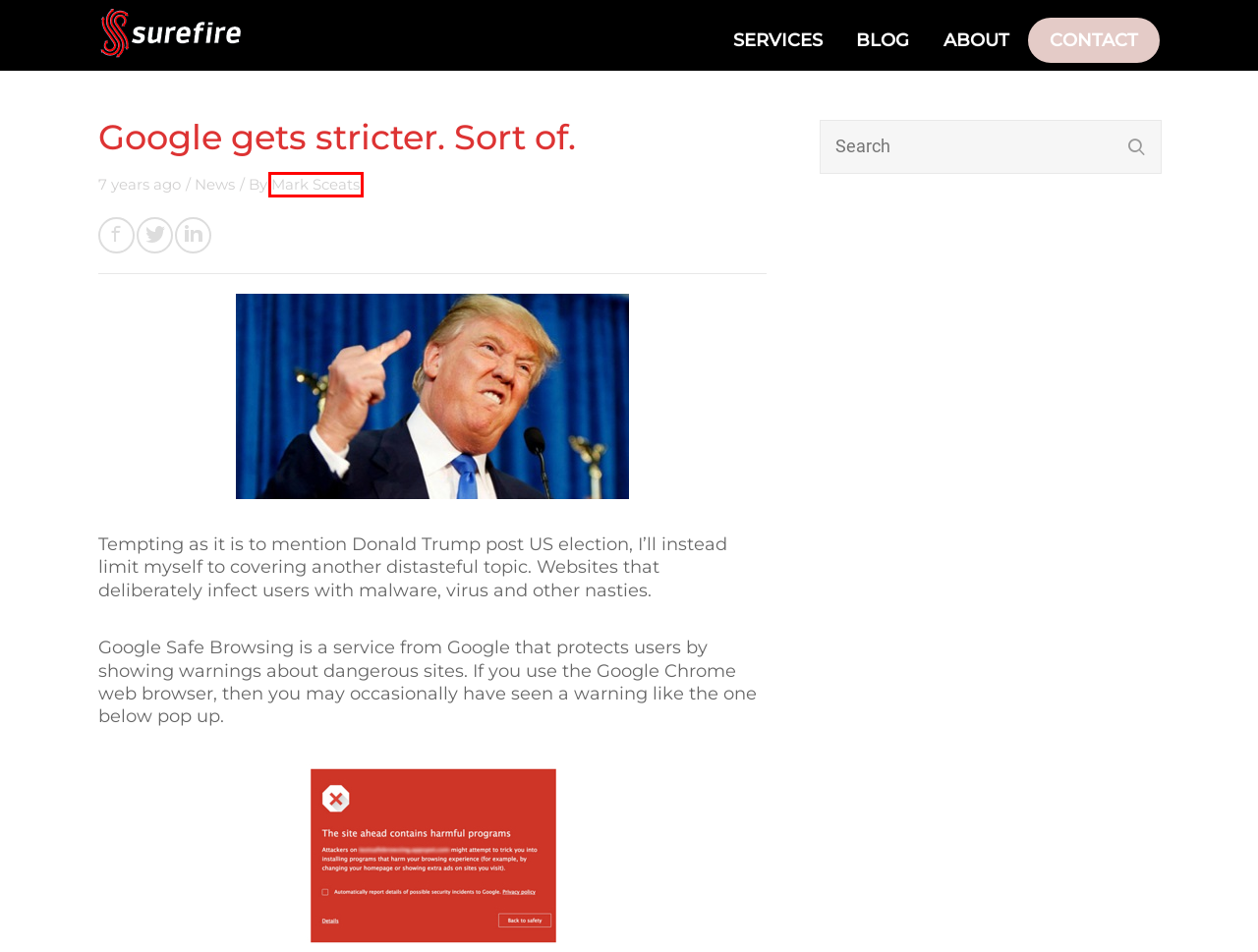You see a screenshot of a webpage with a red bounding box surrounding an element. Pick the webpage description that most accurately represents the new webpage after interacting with the element in the red bounding box. The options are:
A. SureFire Search Privacy Policy
B. SureFire - More Than Search Marketing
C. SEO Auckland | SEO Services Company - SureFire NZ
D. Mark Sceats - SureFire Marketing
E. SEO, PPC & Google Analytics News - a NZ Perspective
F. Auckland SEO, PPC & Analytics Company | SureFire
G. Let's talk! SureFire Search Contact Details
H. News  - SureFire Marketing

D